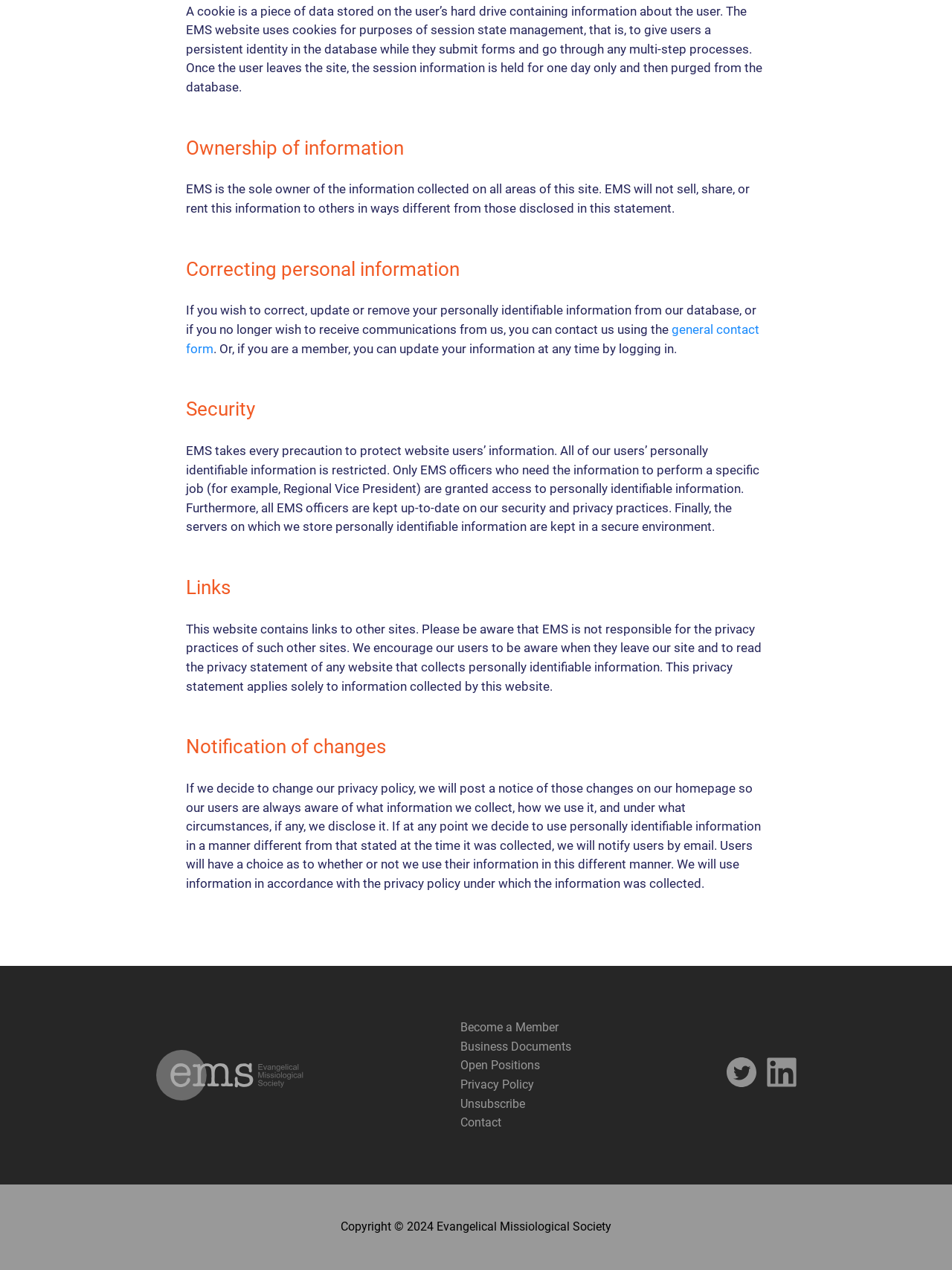Find the bounding box coordinates for the element that must be clicked to complete the instruction: "Visit the Twitter site". The coordinates should be four float numbers between 0 and 1, indicated as [left, top, right, bottom].

[0.763, 0.833, 0.794, 0.861]